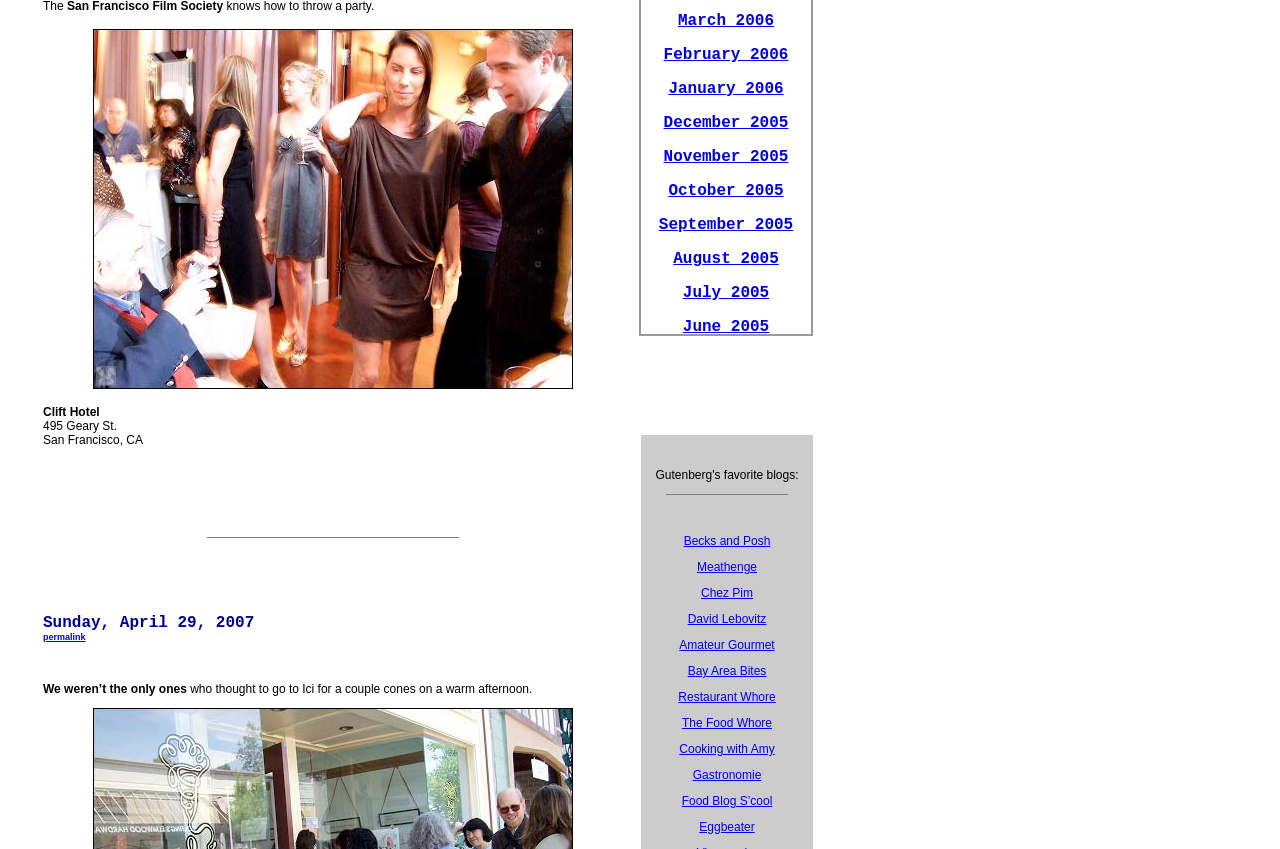Determine the bounding box for the UI element as described: "Restaurant Whore". The coordinates should be represented as four float numbers between 0 and 1, formatted as [left, top, right, bottom].

[0.53, 0.813, 0.606, 0.829]